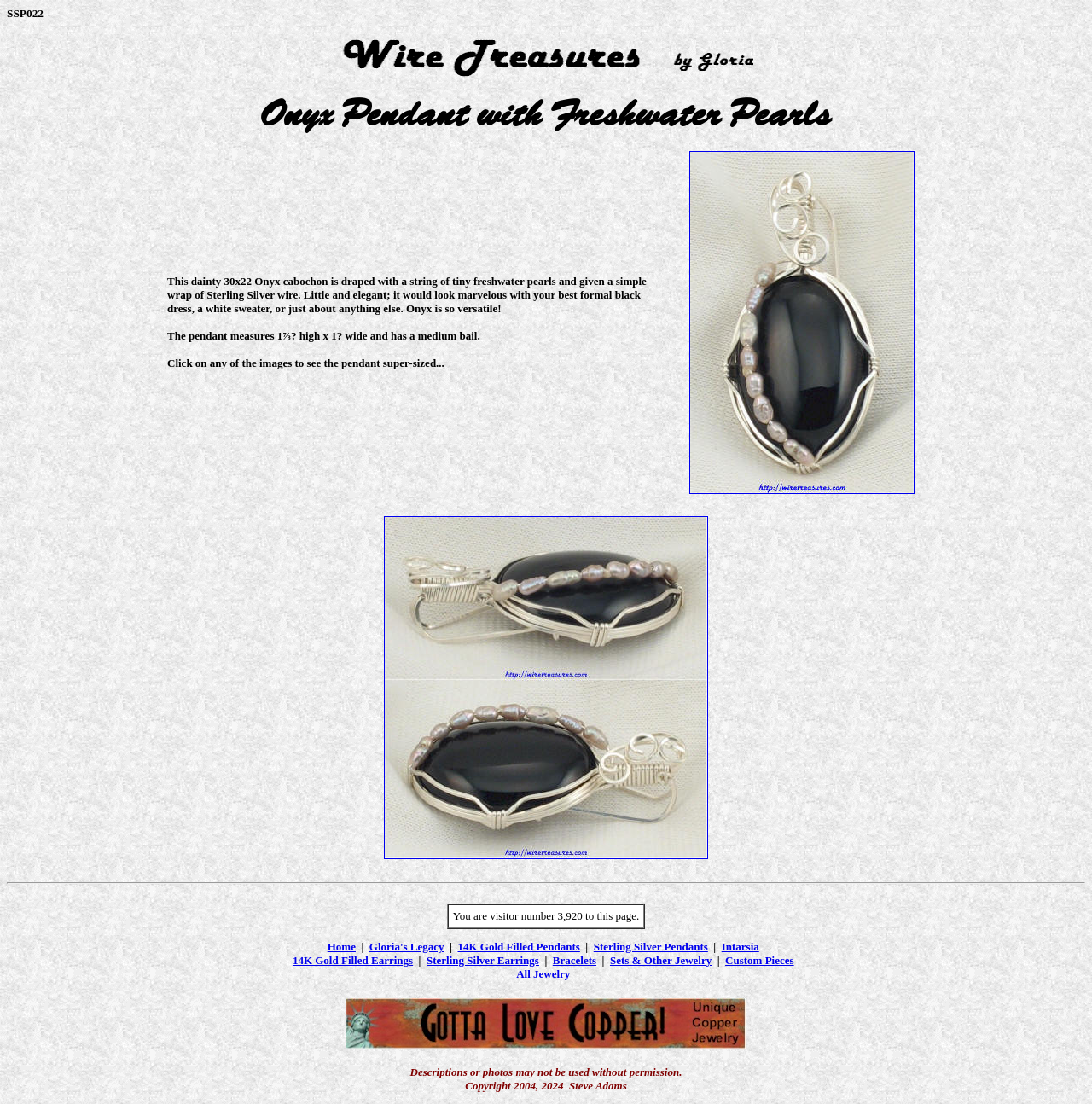Identify the bounding box coordinates of the clickable region required to complete the instruction: "View the Onyx Pendant with Freshwater Pearls image". The coordinates should be given as four float numbers within the range of 0 and 1, i.e., [left, top, right, bottom].

[0.631, 0.137, 0.837, 0.447]